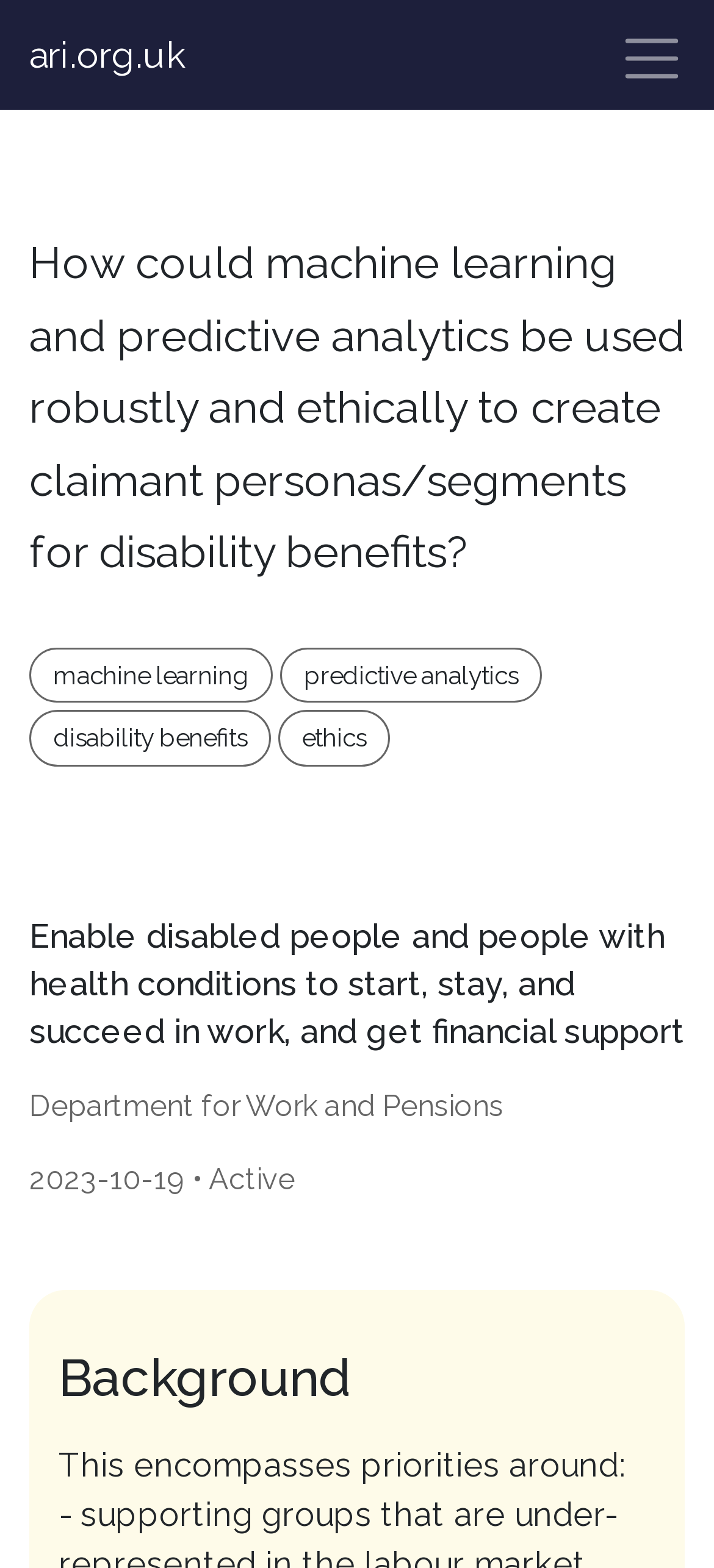What is the purpose of the webpage?
Provide a concise answer using a single word or phrase based on the image.

To support disabled people